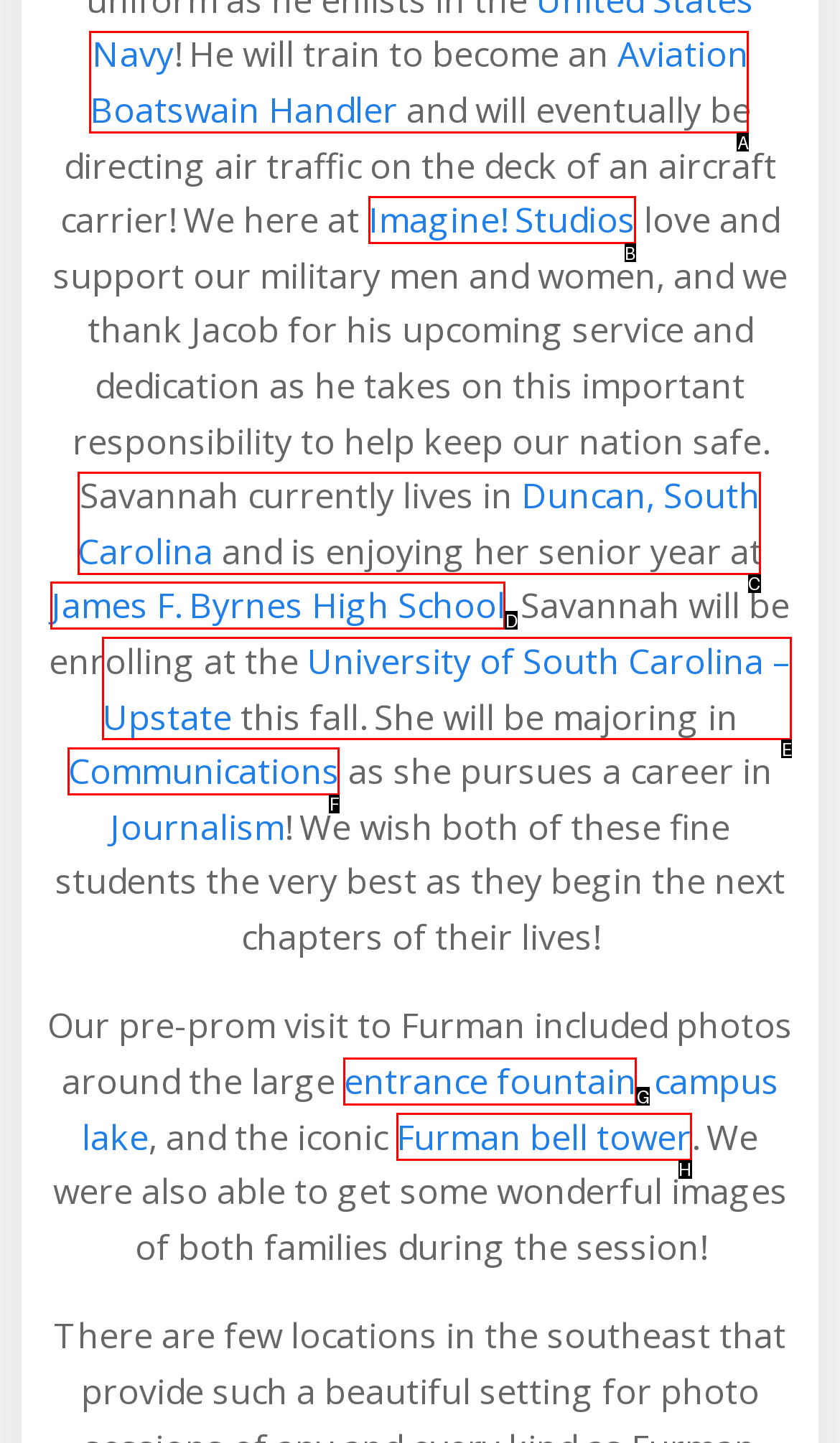Identify the HTML element to click to fulfill this task: View the entrance fountain
Answer with the letter from the given choices.

G